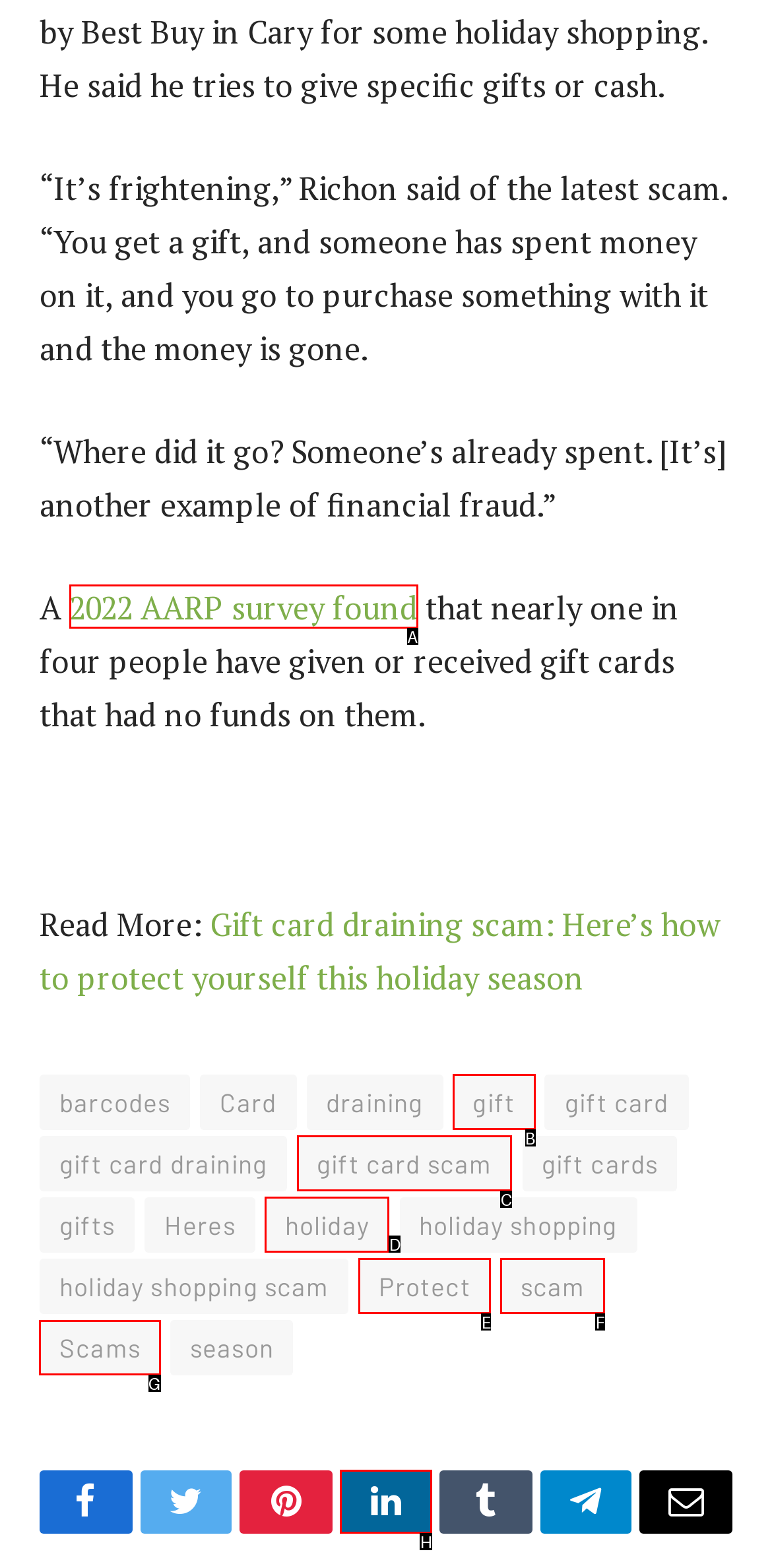Identify which lettered option to click to carry out the task: Explore more about scams. Provide the letter as your answer.

G